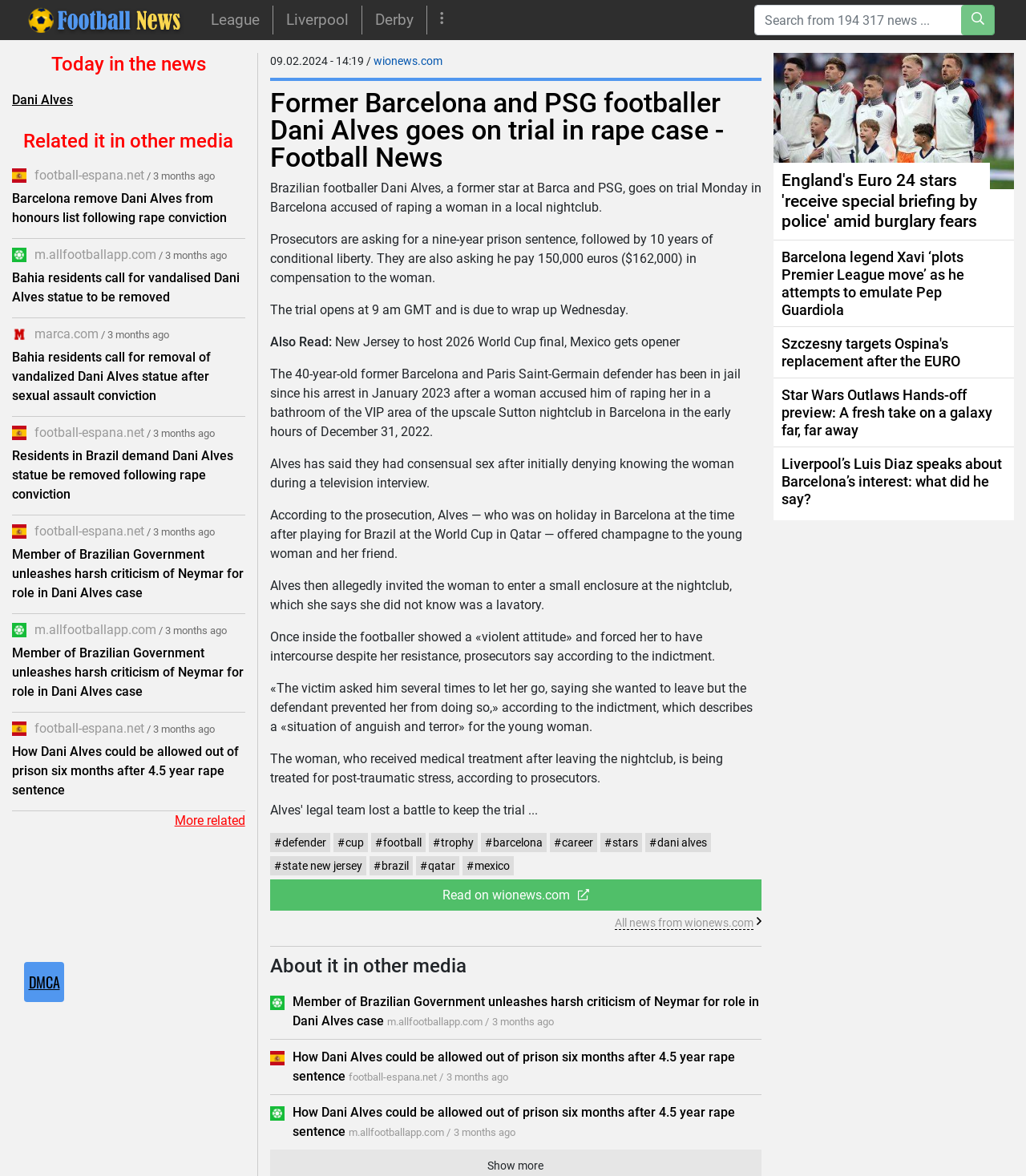Determine the bounding box coordinates for the UI element described. Format the coordinates as (top-left x, top-left y, bottom-right x, bottom-right y) and ensure all values are between 0 and 1. Element description: The Index

None